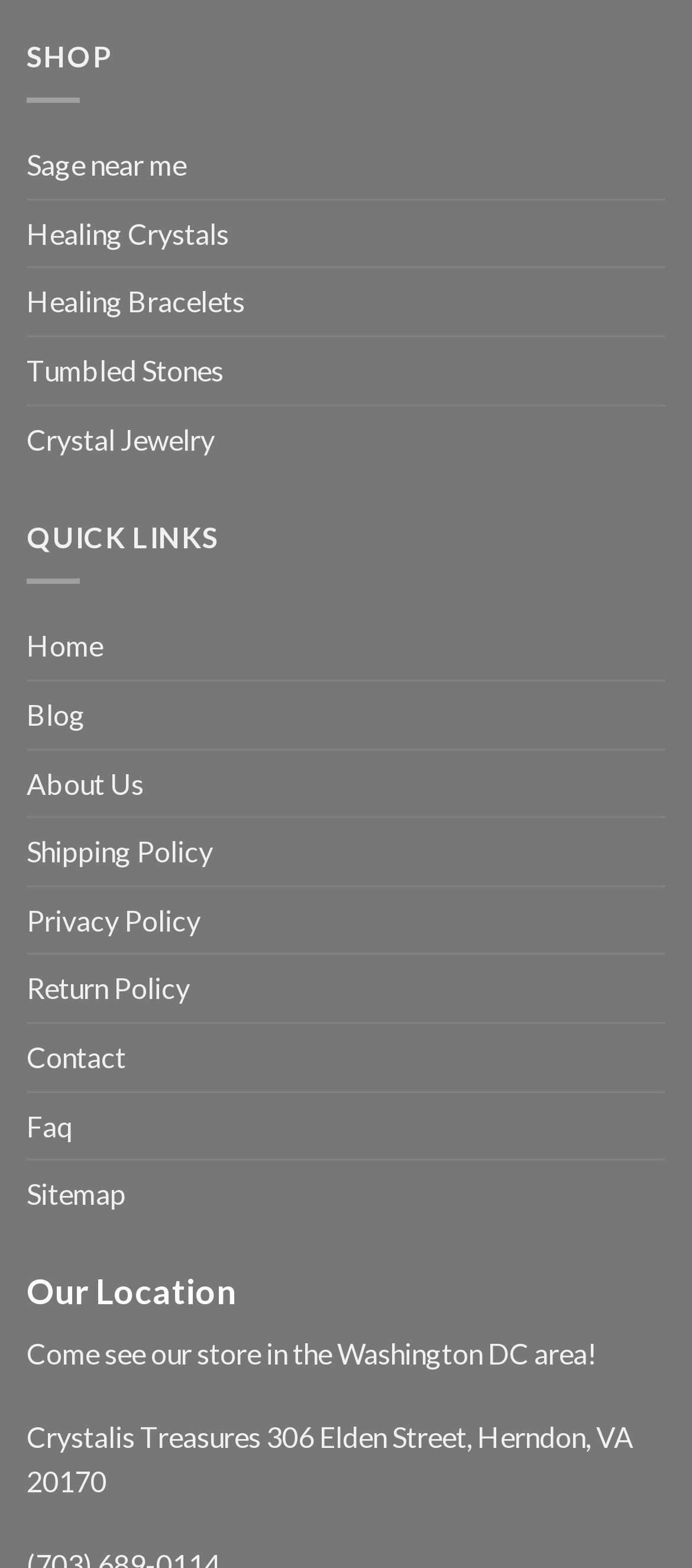Please identify the coordinates of the bounding box for the clickable region that will accomplish this instruction: "Check 'Our Location'".

[0.038, 0.81, 0.962, 0.838]